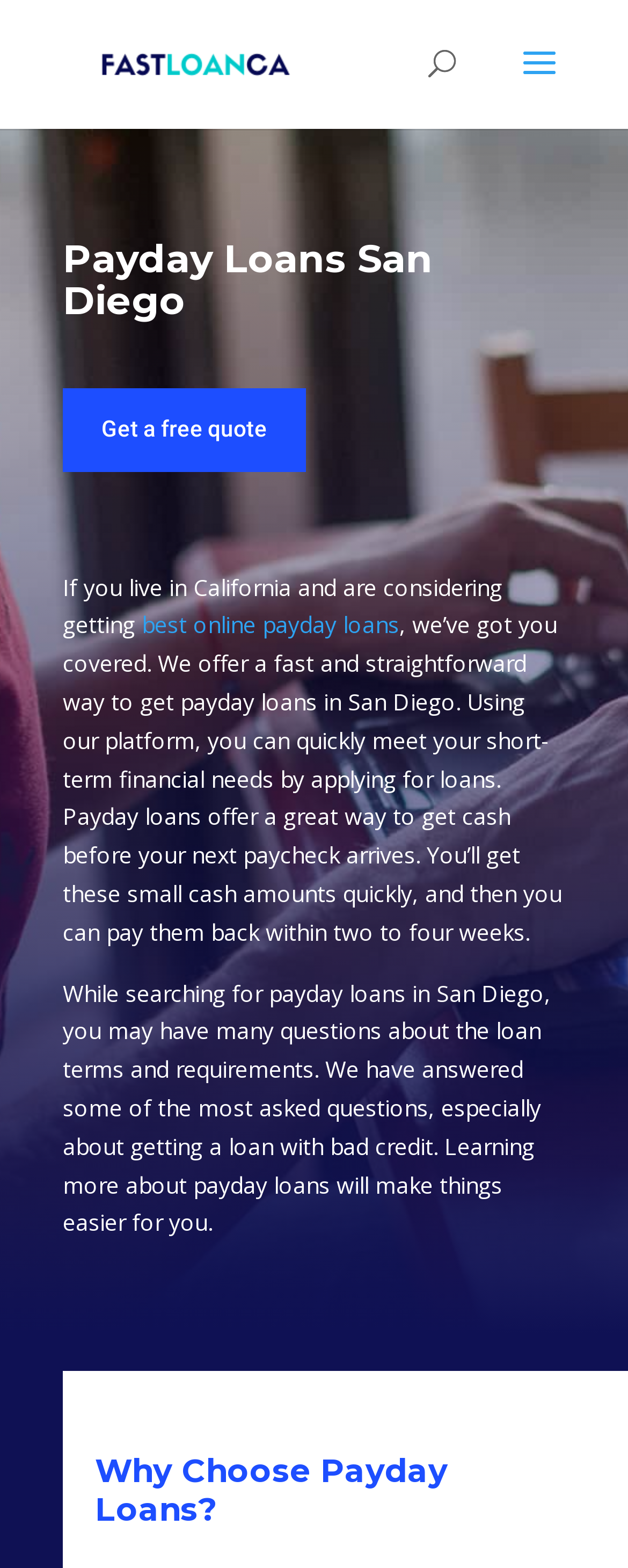Determine the main heading text of the webpage.

Payday Loans San Diego